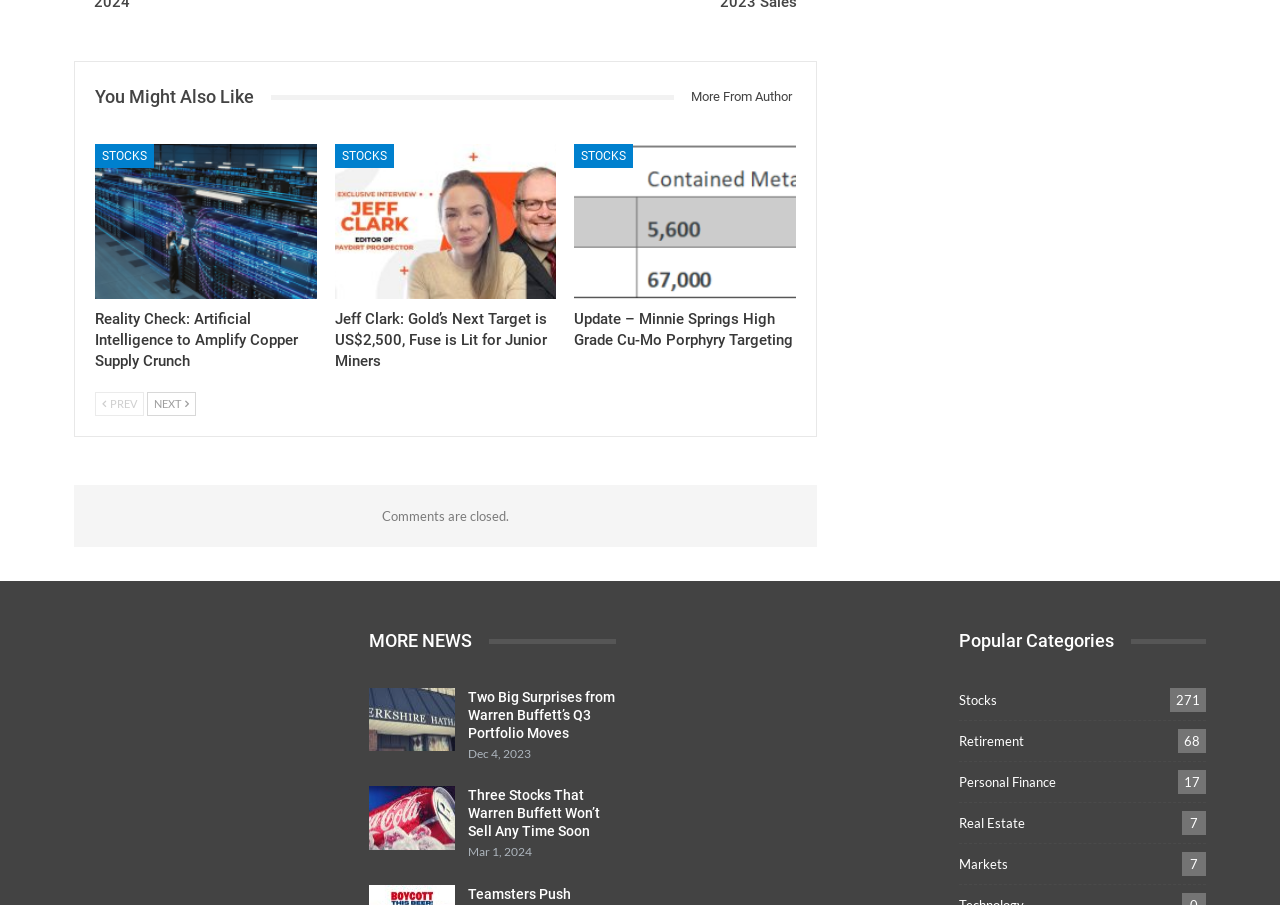Please answer the following question using a single word or phrase: What is the category of the article 'Reality Check: Artificial Intelligence to Amplify Copper Supply Crunch'?

STOCKS